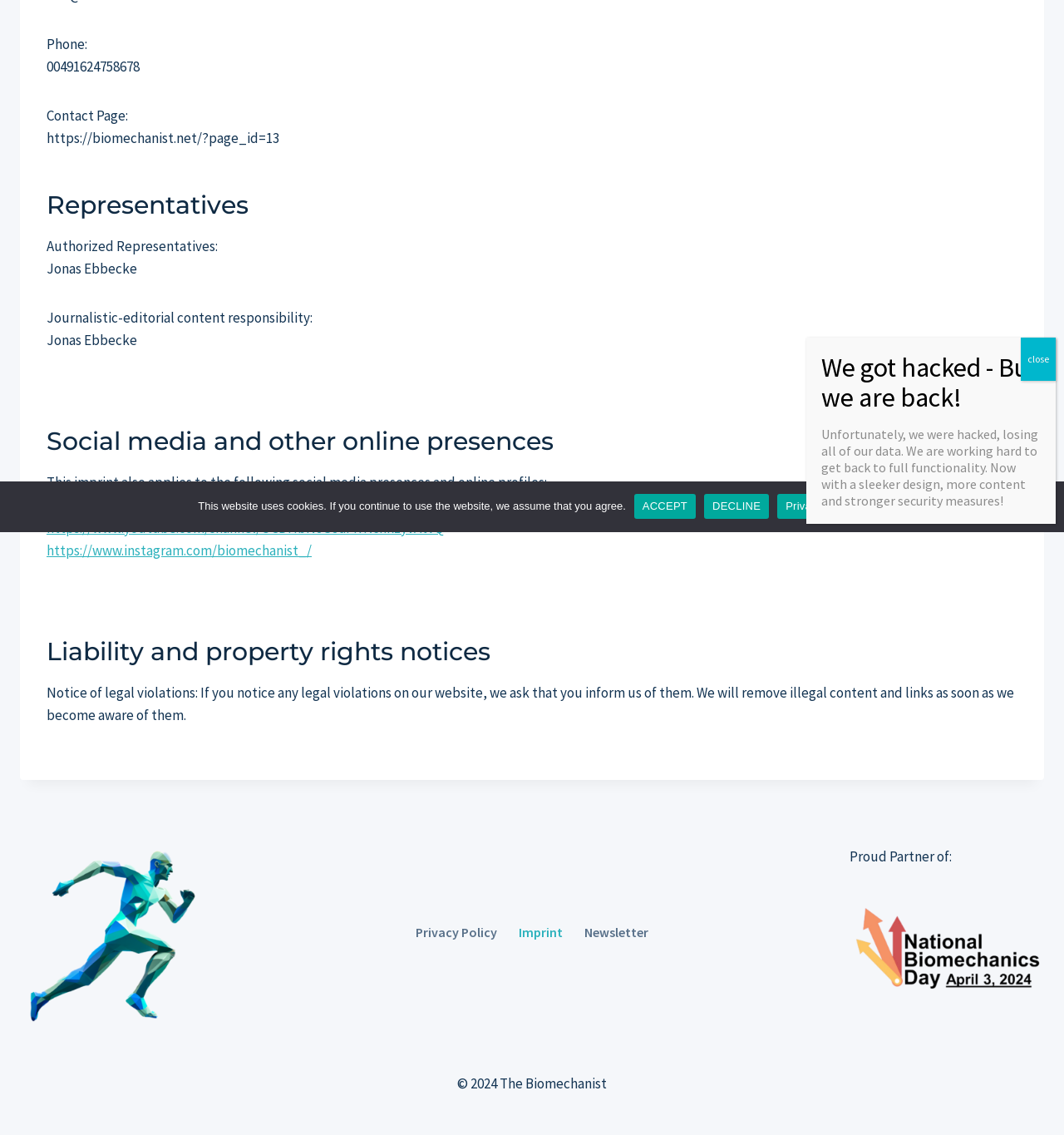Extract the bounding box coordinates of the UI element described: "https://twitter.com/Biomechanist_". Provide the coordinates in the format [left, top, right, bottom] with values ranging from 0 to 1.

[0.044, 0.437, 0.242, 0.453]